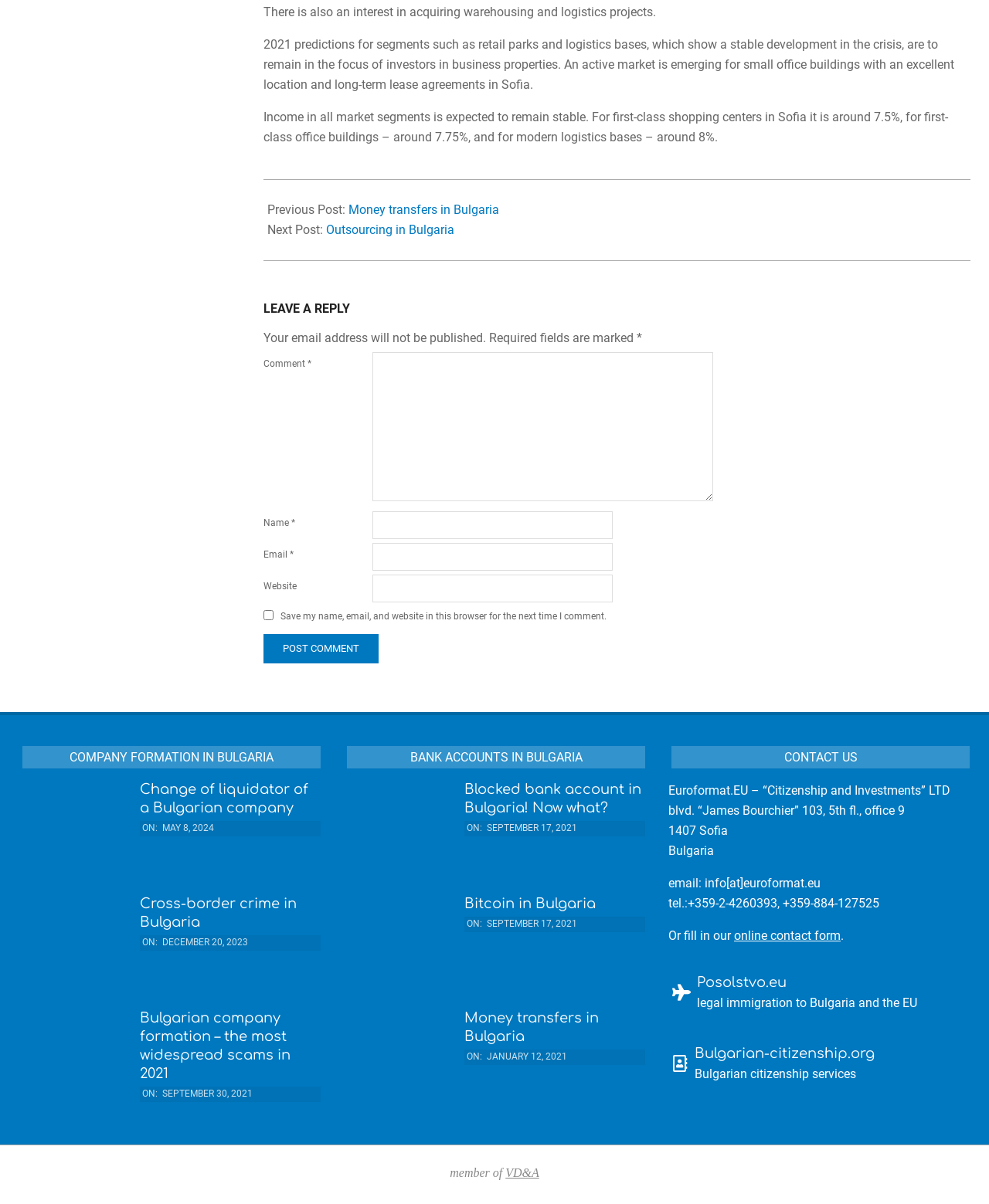Utilize the information from the image to answer the question in detail:
What is the email address to contact the company?

The email address to contact the company is mentioned in the 'CONTACT US' section as 'info[at]euroformat.eu'.